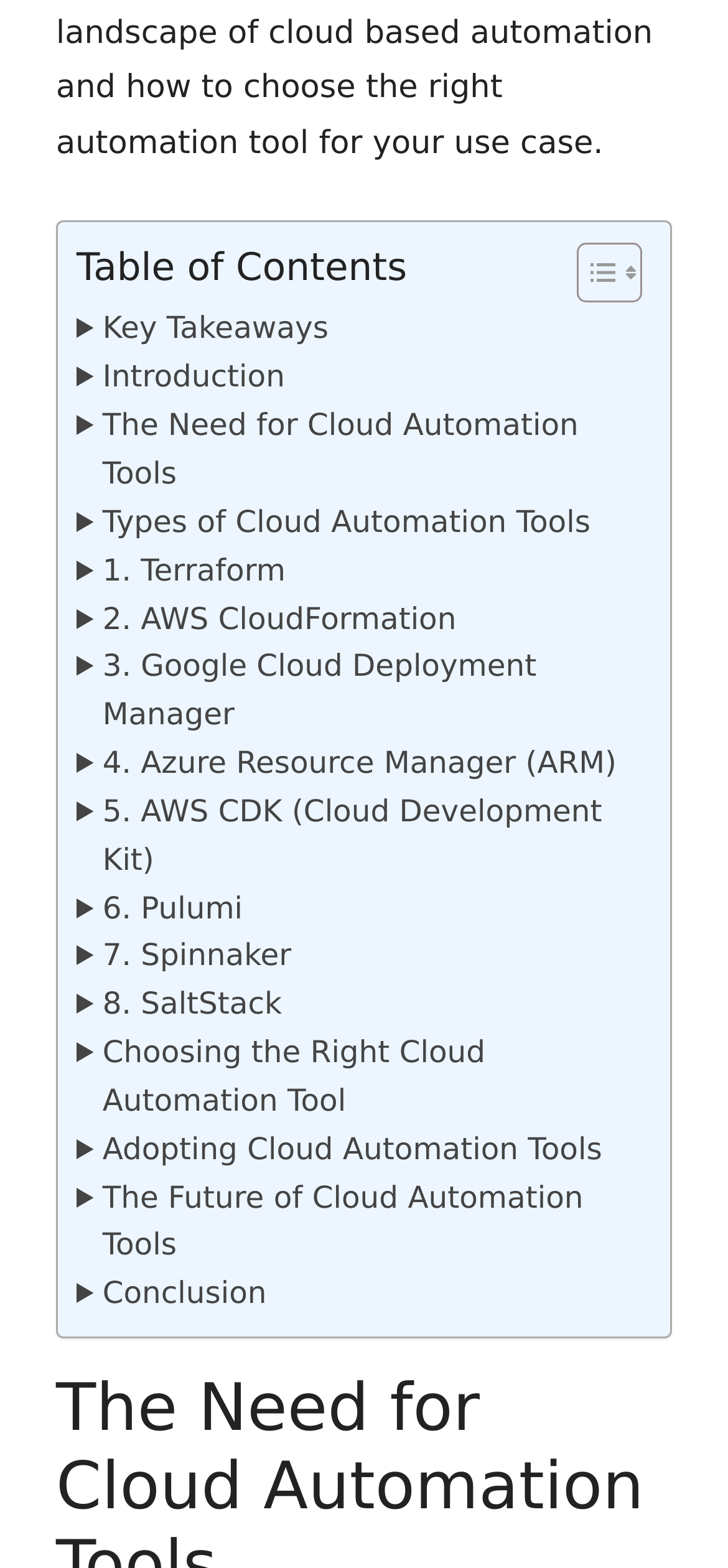Please find the bounding box coordinates of the element's region to be clicked to carry out this instruction: "Go to Key Takeaways".

[0.105, 0.195, 0.451, 0.225]